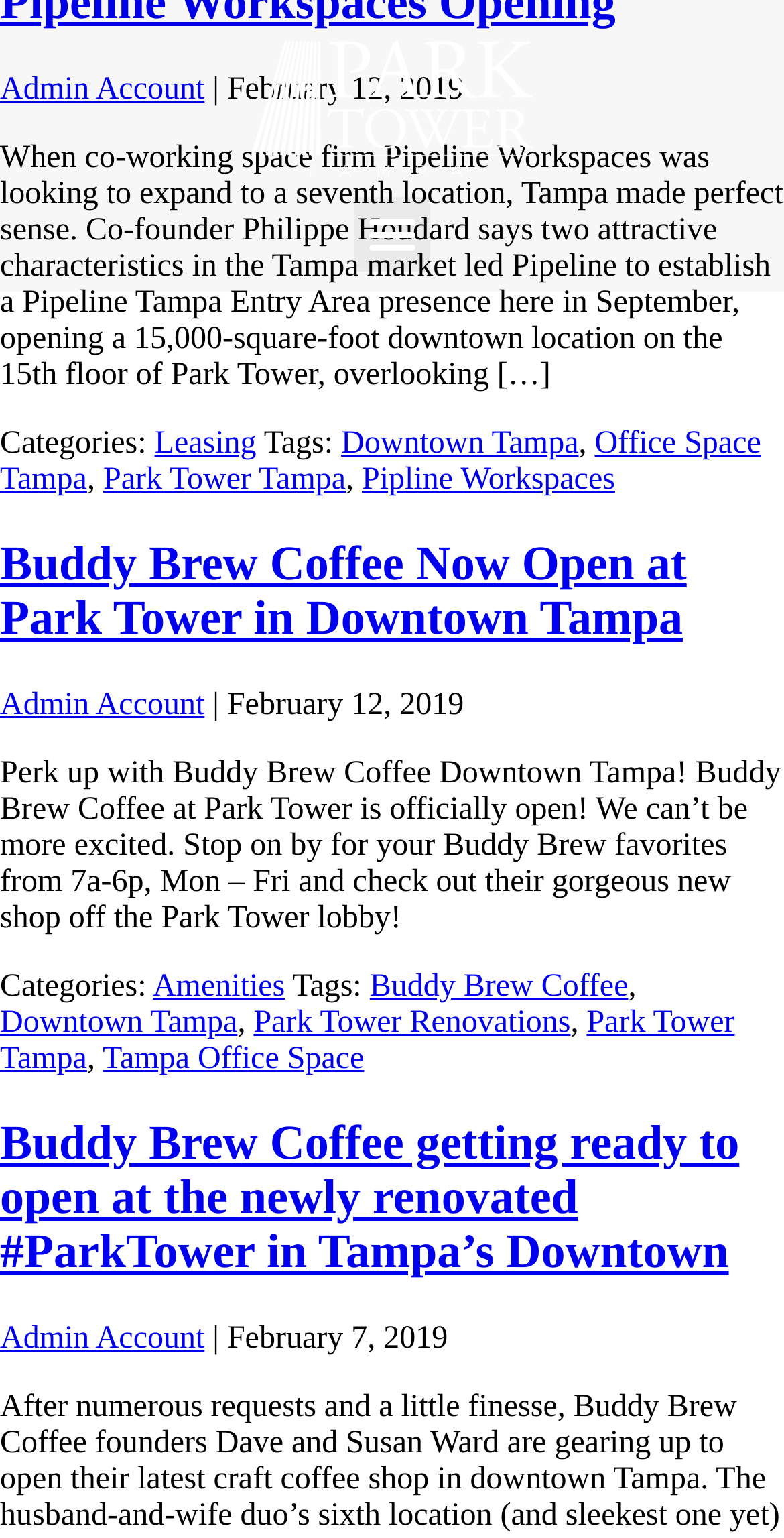Locate the bounding box coordinates of the item that should be clicked to fulfill the instruction: "Go to Admin Account".

[0.0, 0.047, 0.261, 0.069]